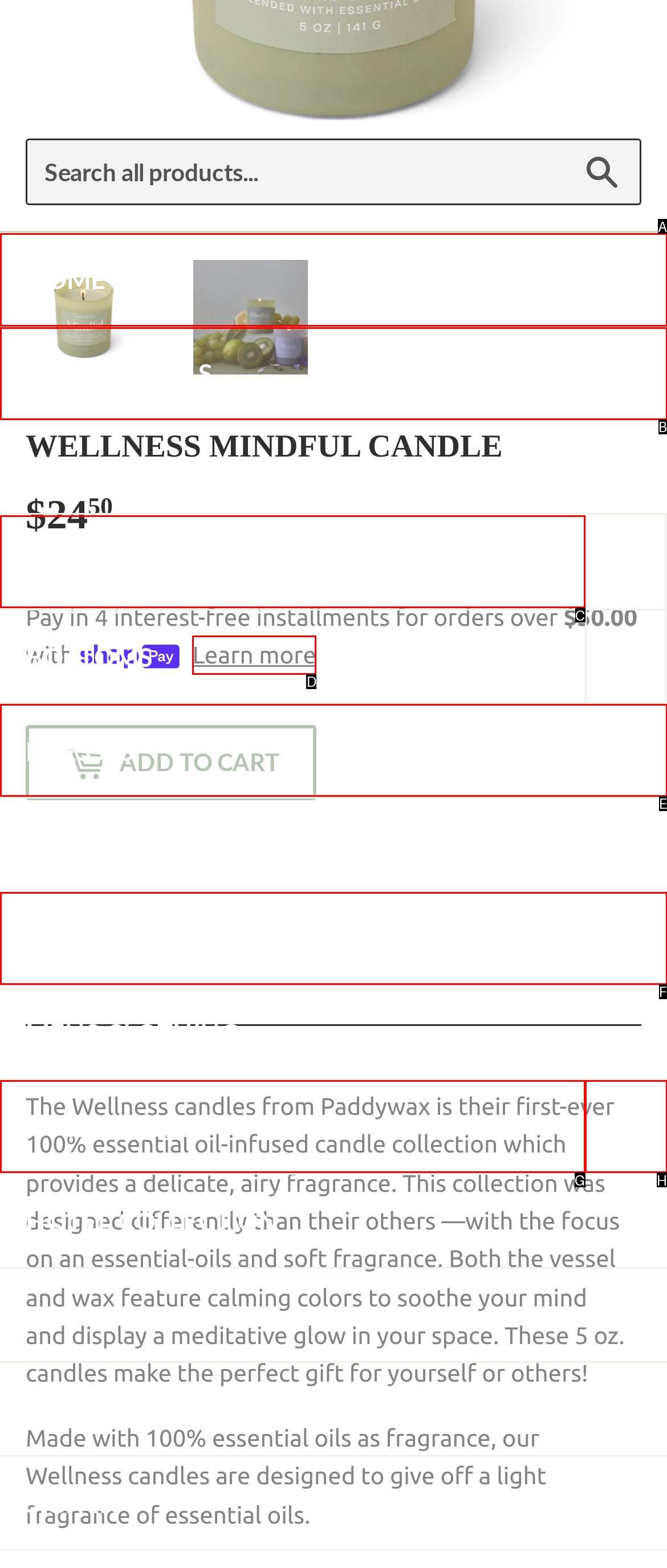Indicate which lettered UI element to click to fulfill the following task: Click on HOME
Provide the letter of the correct option.

A